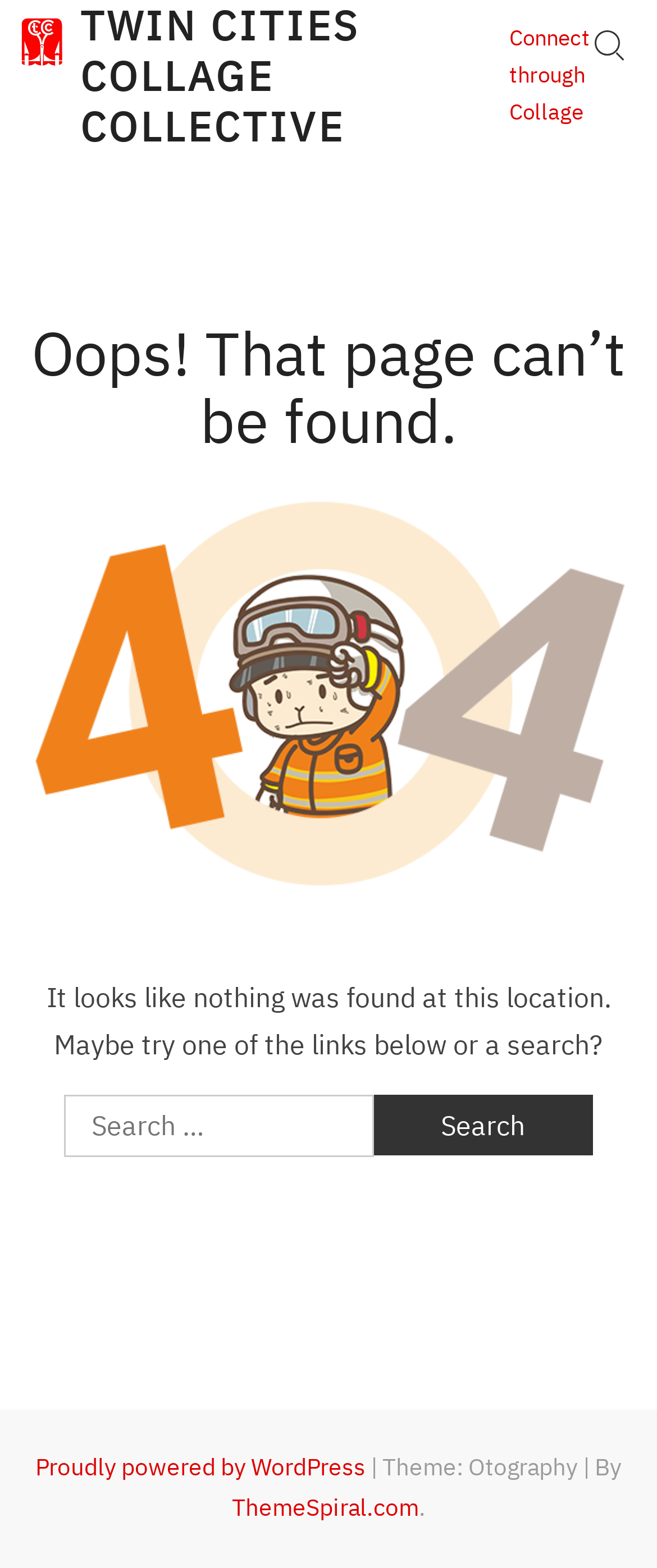What is the purpose of the search box?
Based on the image, answer the question with as much detail as possible.

The search box is located in the main section of the webpage, and it has a label 'Search for:' and a button 'Search', indicating that it is used to search for something on the website.